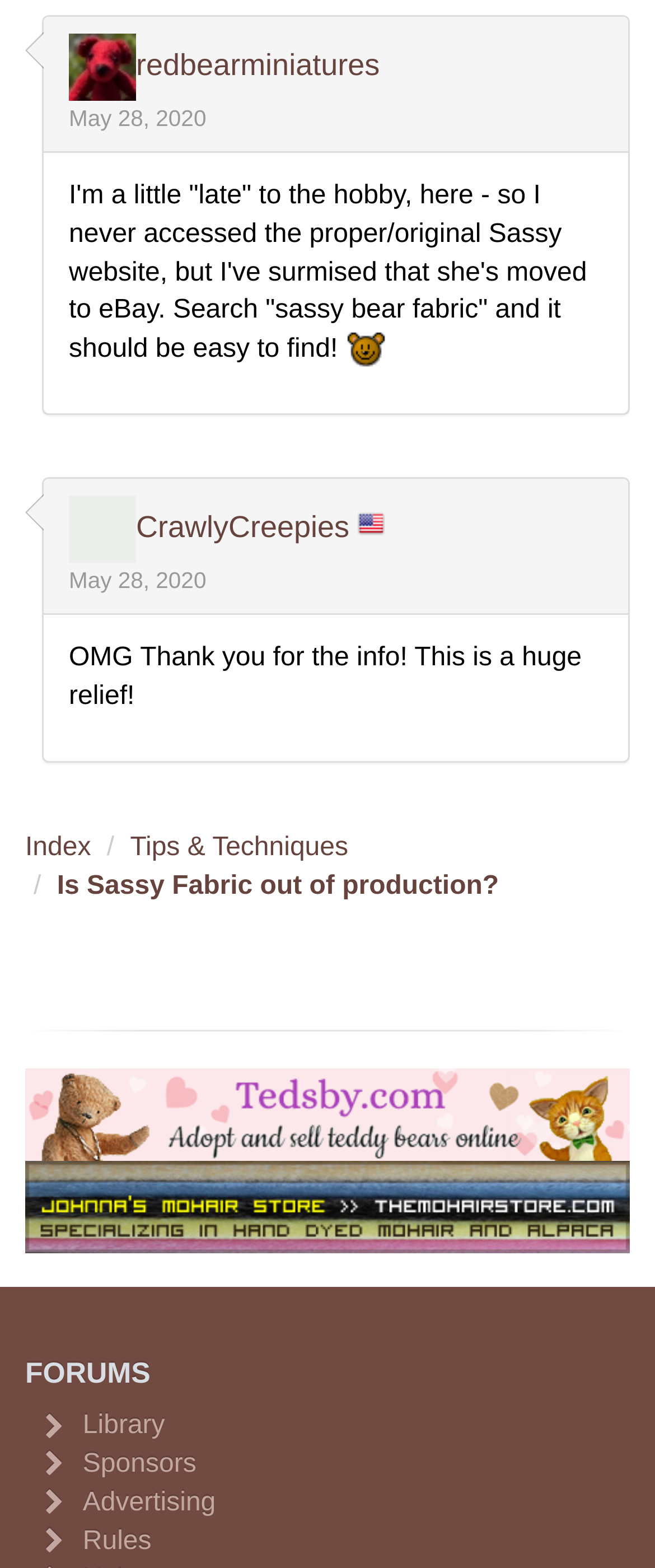Please respond to the question using a single word or phrase:
How many links are there in the webpage?

14